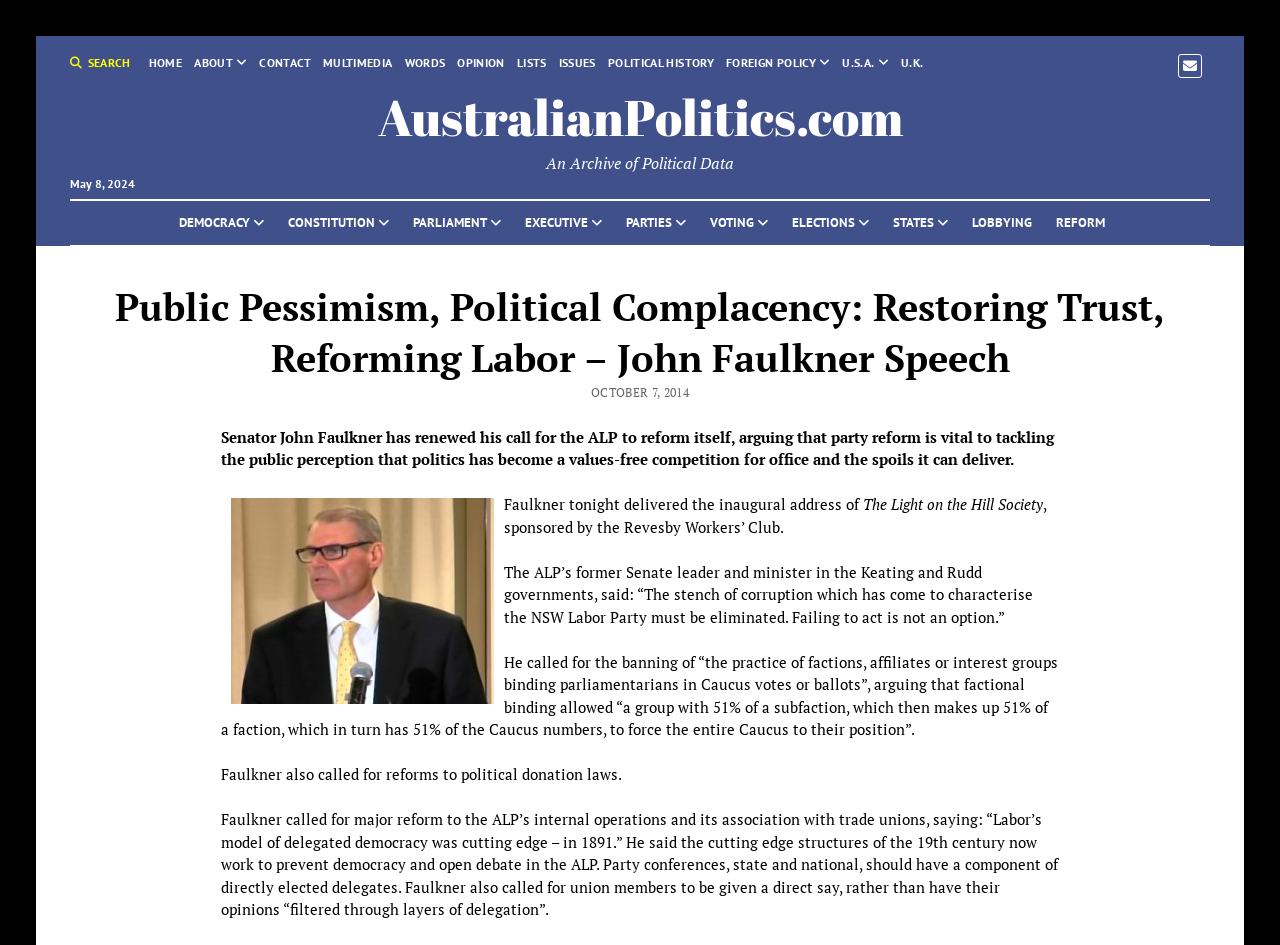Provide the bounding box coordinates for the UI element that is described by this text: "ISSUES". The coordinates should be in the form of four float numbers between 0 and 1: [left, top, right, bottom].

[0.436, 0.057, 0.465, 0.076]